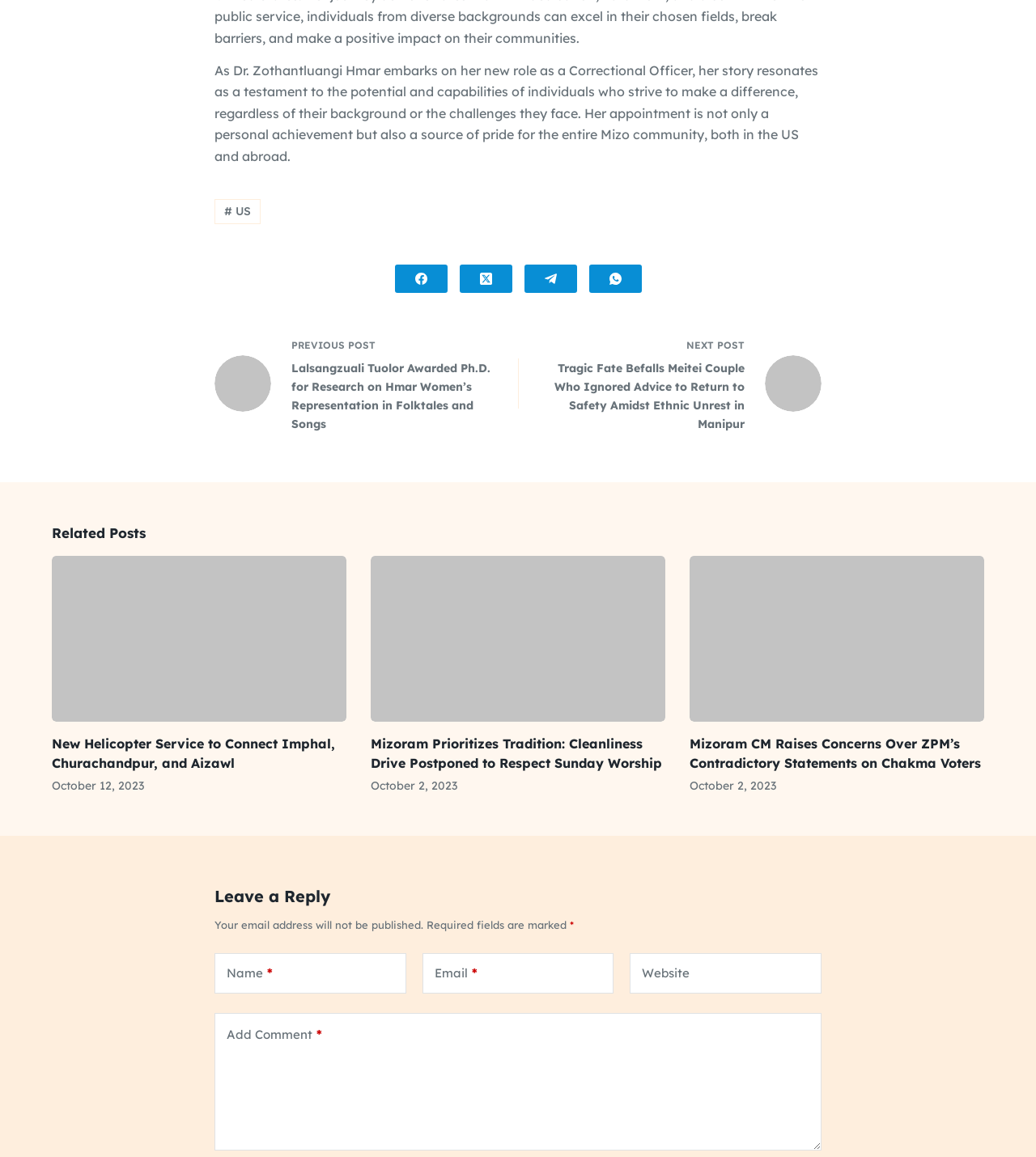Please identify the bounding box coordinates of the element's region that should be clicked to execute the following instruction: "Share on Facebook". The bounding box coordinates must be four float numbers between 0 and 1, i.e., [left, top, right, bottom].

[0.381, 0.229, 0.432, 0.253]